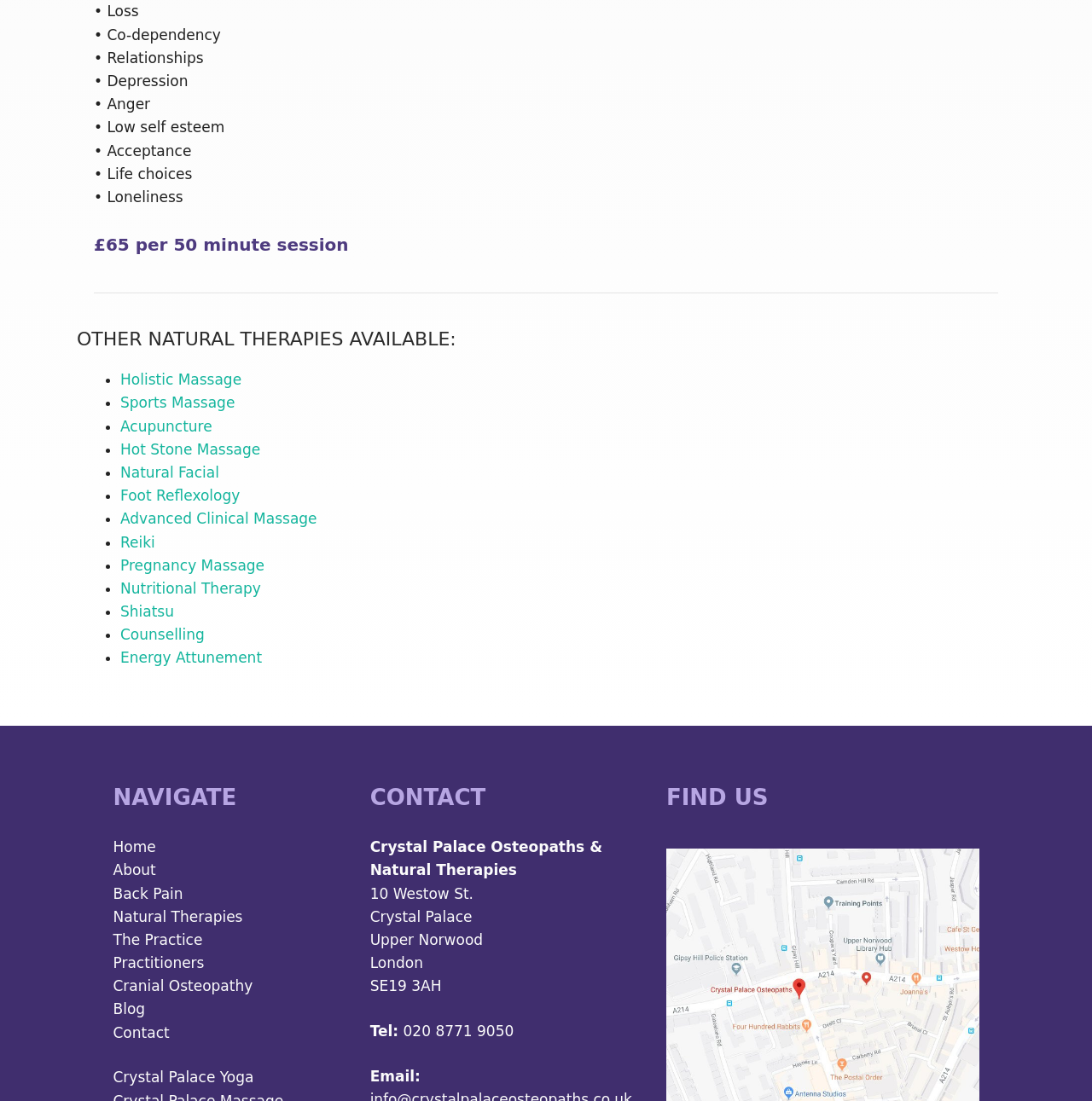Please find the bounding box coordinates of the element that you should click to achieve the following instruction: "Get in touch via phone". The coordinates should be presented as four float numbers between 0 and 1: [left, top, right, bottom].

[0.365, 0.929, 0.471, 0.944]